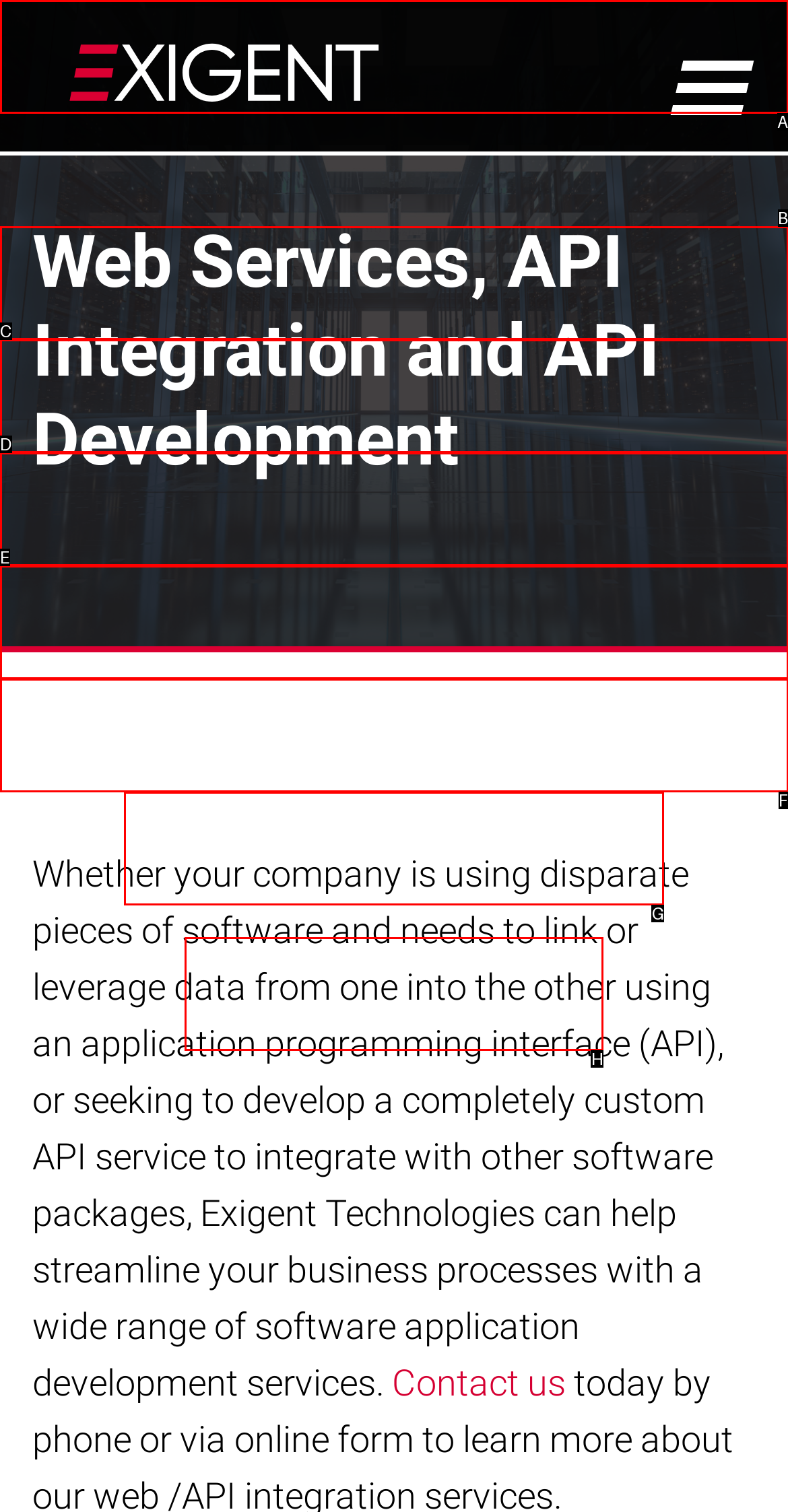Identify the option that corresponds to: TechWise Blog
Respond with the corresponding letter from the choices provided.

C